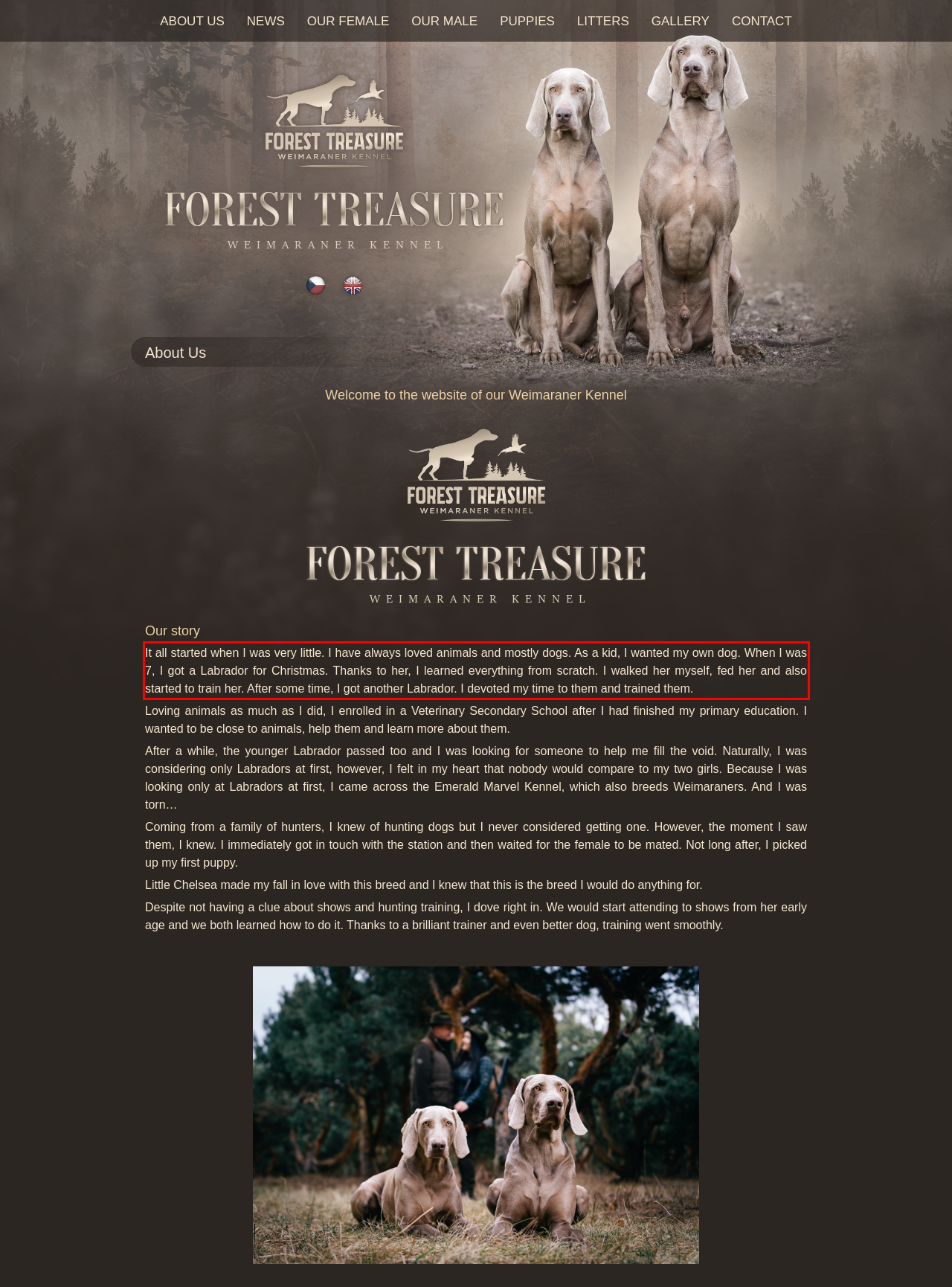Using the provided screenshot of a webpage, recognize and generate the text found within the red rectangle bounding box.

It all started when I was very little. I have always loved animals and mostly dogs. As a kid, I wanted my own dog. When I was 7, I got a Labrador for Christmas. Thanks to her, I learned everything from scratch. I walked her myself, fed her and also started to train her. After some time, I got another Labrador. I devoted my time to them and trained them.